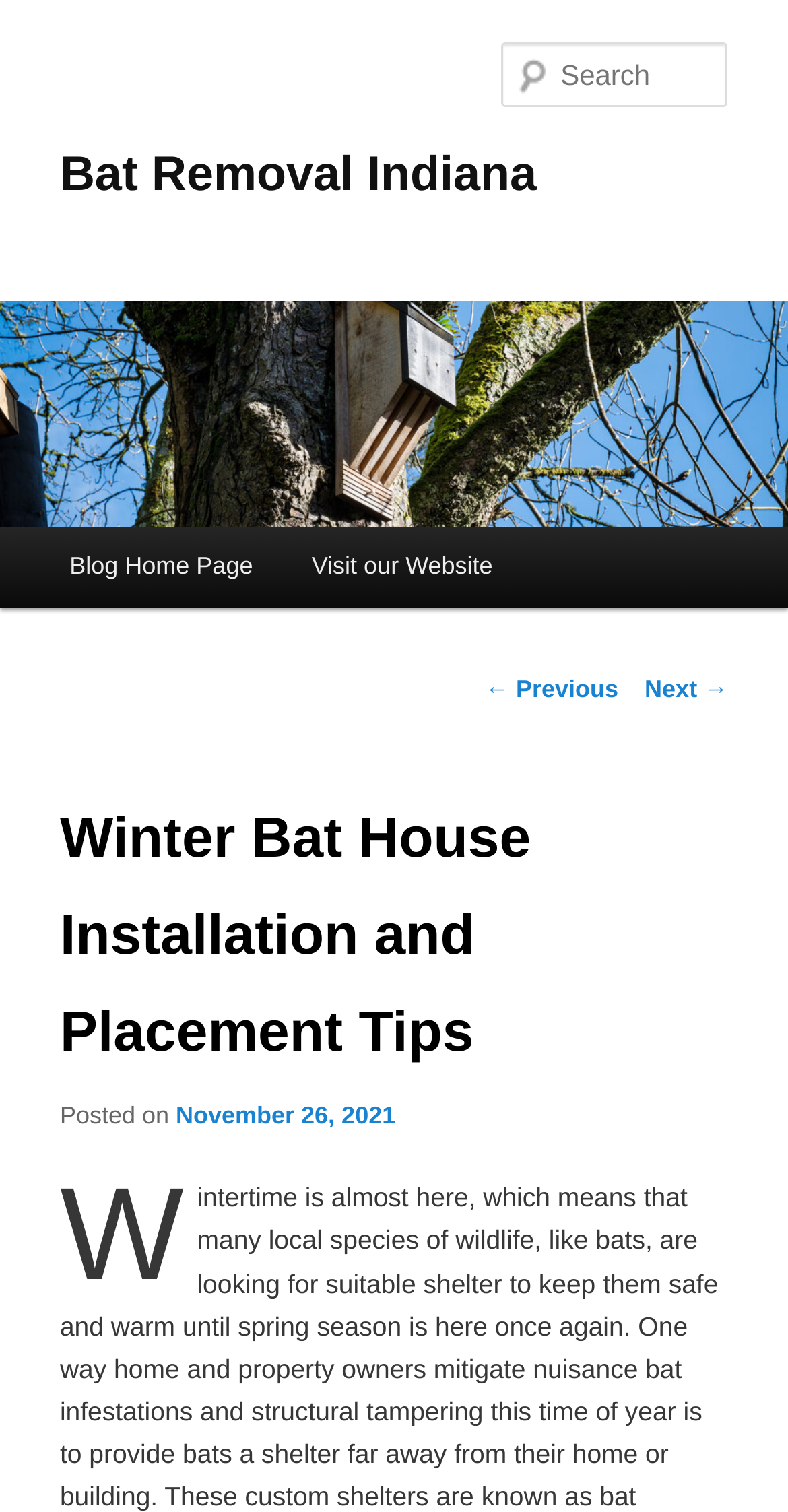Please locate the bounding box coordinates of the element that should be clicked to achieve the given instruction: "Visit the blog home page".

[0.051, 0.349, 0.358, 0.402]